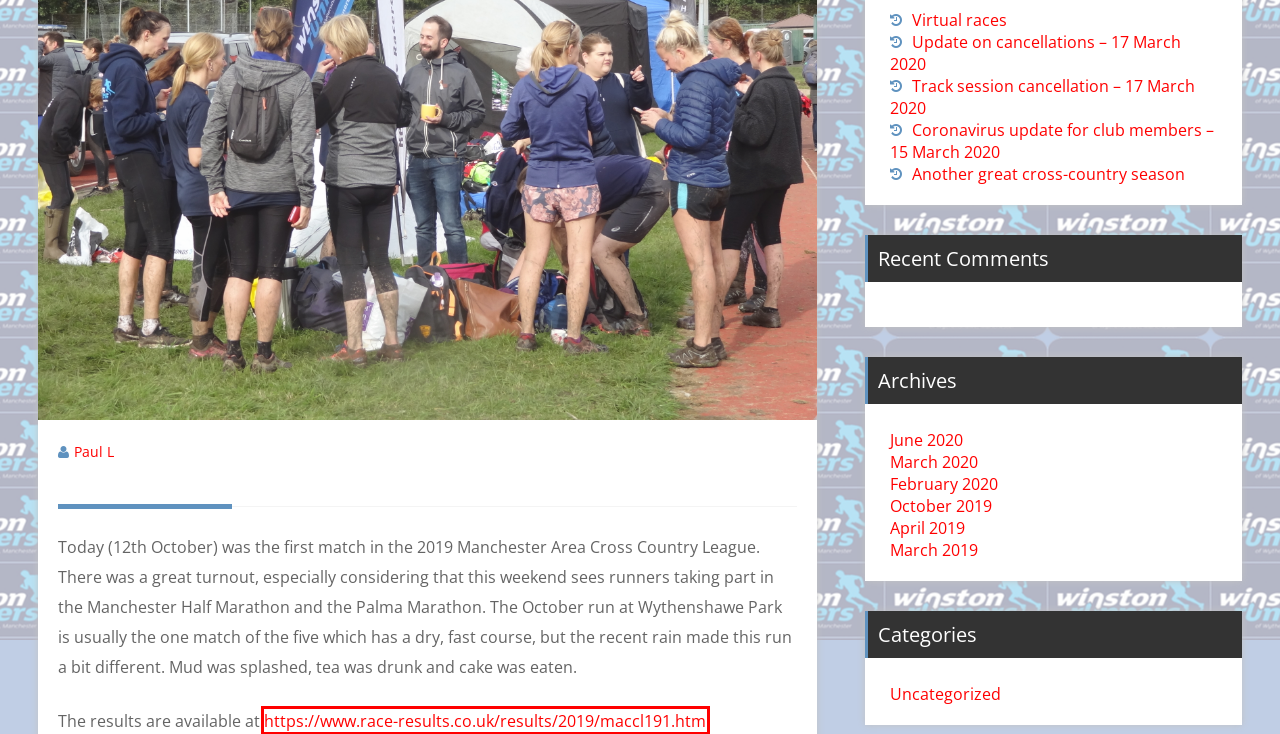You are given a webpage screenshot where a red bounding box highlights an element. Determine the most fitting webpage description for the new page that loads after clicking the element within the red bounding box. Here are the candidates:
A. Another great cross-country season – Winston Runners Blog
B. June 2020 – Winston Runners Blog
C. March 2019 – Winston Runners Blog
D. Virtual races – Winston Runners Blog
E. Manchester Area Cross Country League
F. Track session cancellation – 17 March 2020 – Winston Runners Blog
G. Paul L – Winston Runners Blog
H. February 2020 – Winston Runners Blog

E